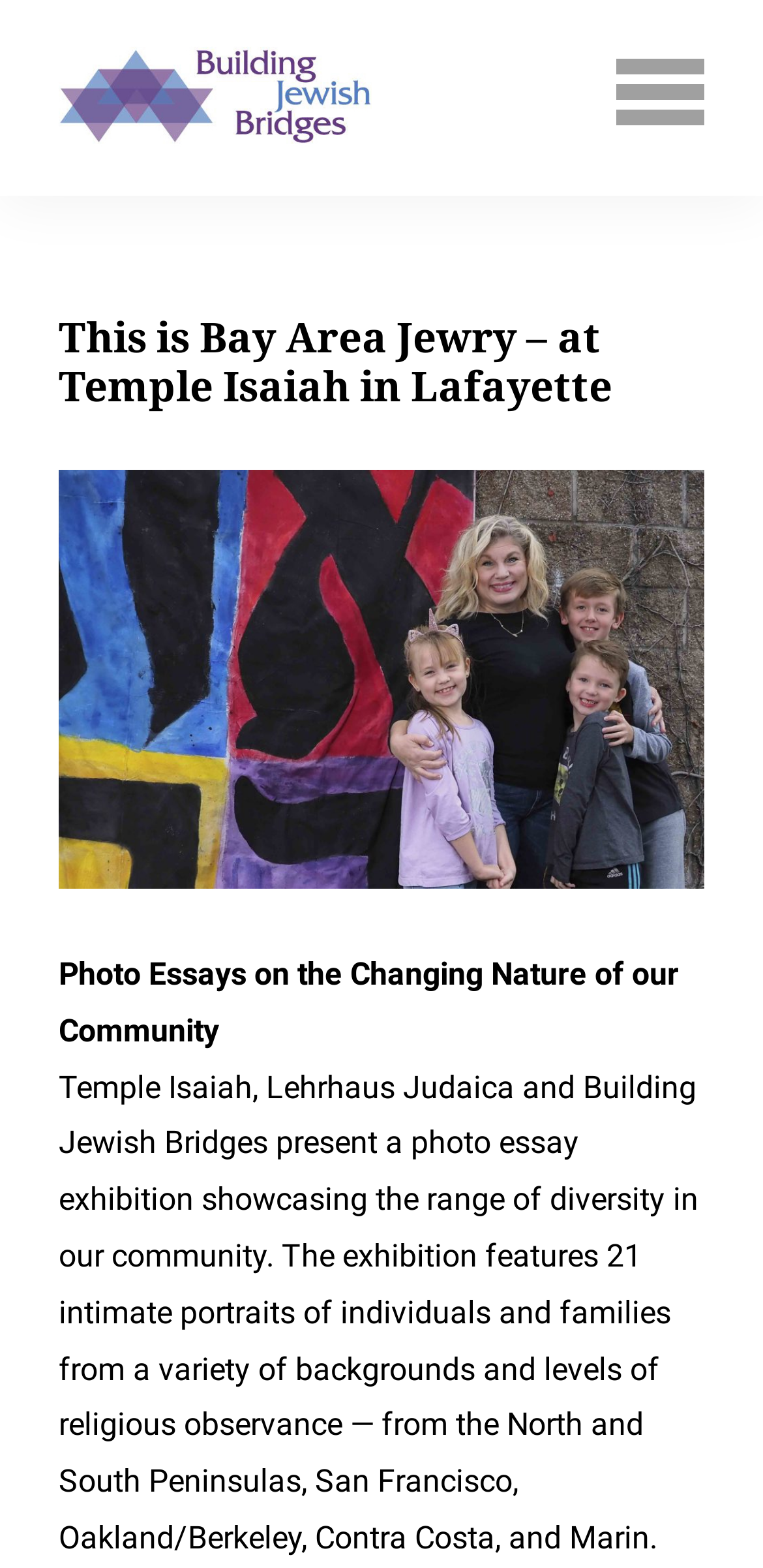Please determine the heading text of this webpage.

This is Bay Area Jewry – at Temple Isaiah in Lafayette